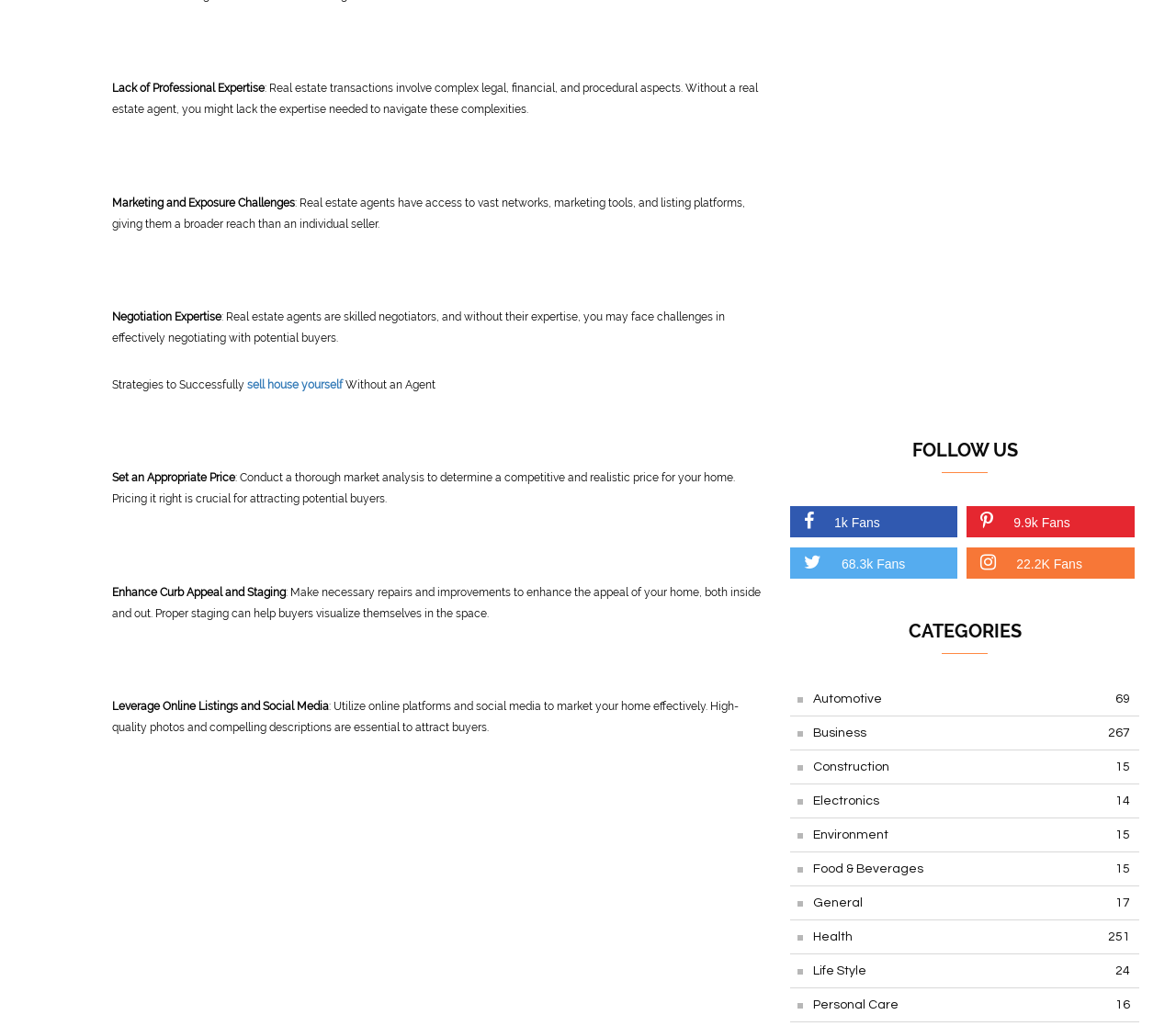How can one effectively market their home online?
Using the information from the image, answer the question thoroughly.

The webpage suggests that utilizing online platforms and social media is essential to market a home effectively. This is mentioned in the static text element with ID 1056, which provides a tip on how to leverage online listings and social media.